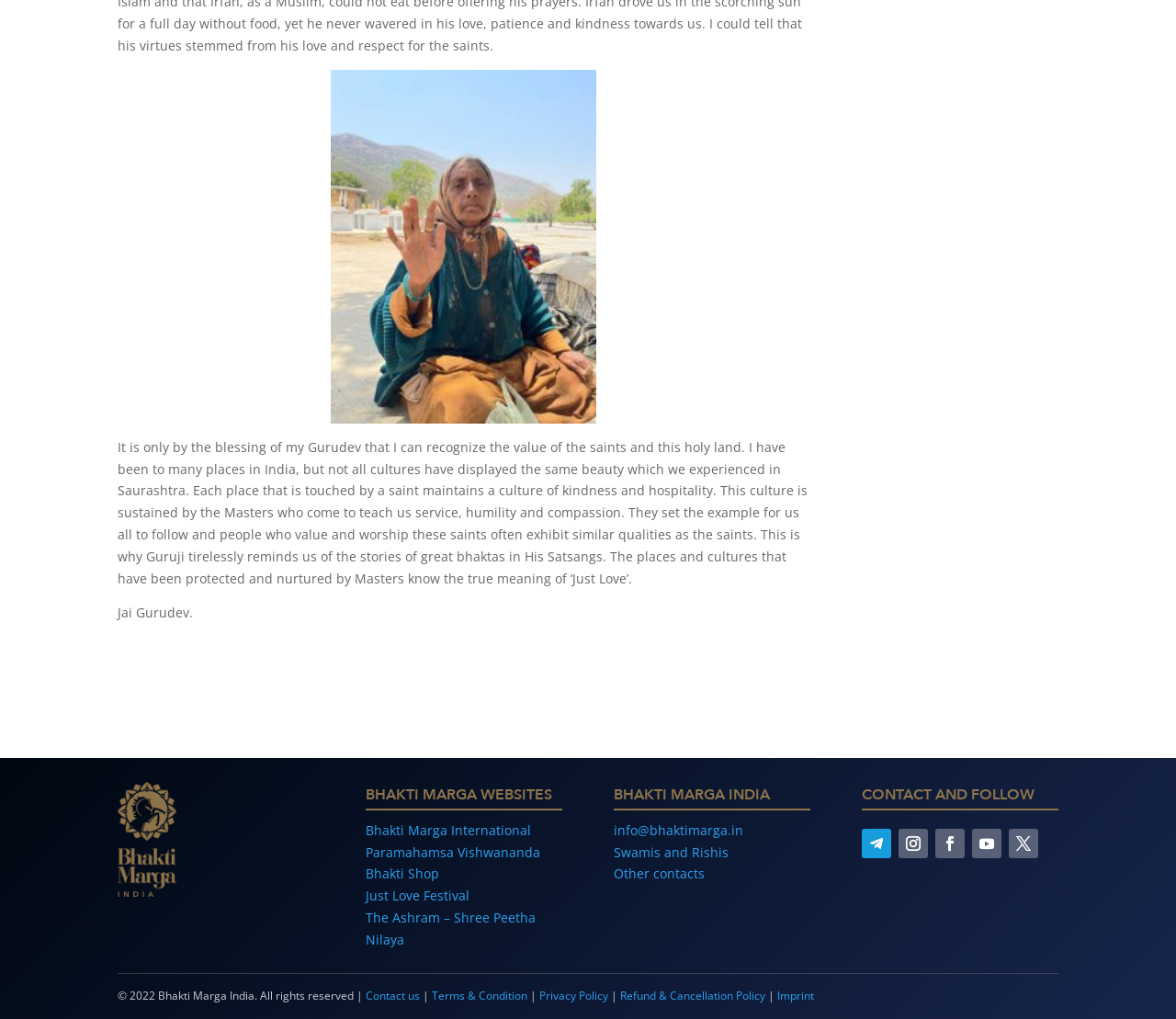Find the bounding box coordinates of the area that needs to be clicked in order to achieve the following instruction: "Click on Bhakti Marga International". The coordinates should be specified as four float numbers between 0 and 1, i.e., [left, top, right, bottom].

[0.311, 0.806, 0.452, 0.823]